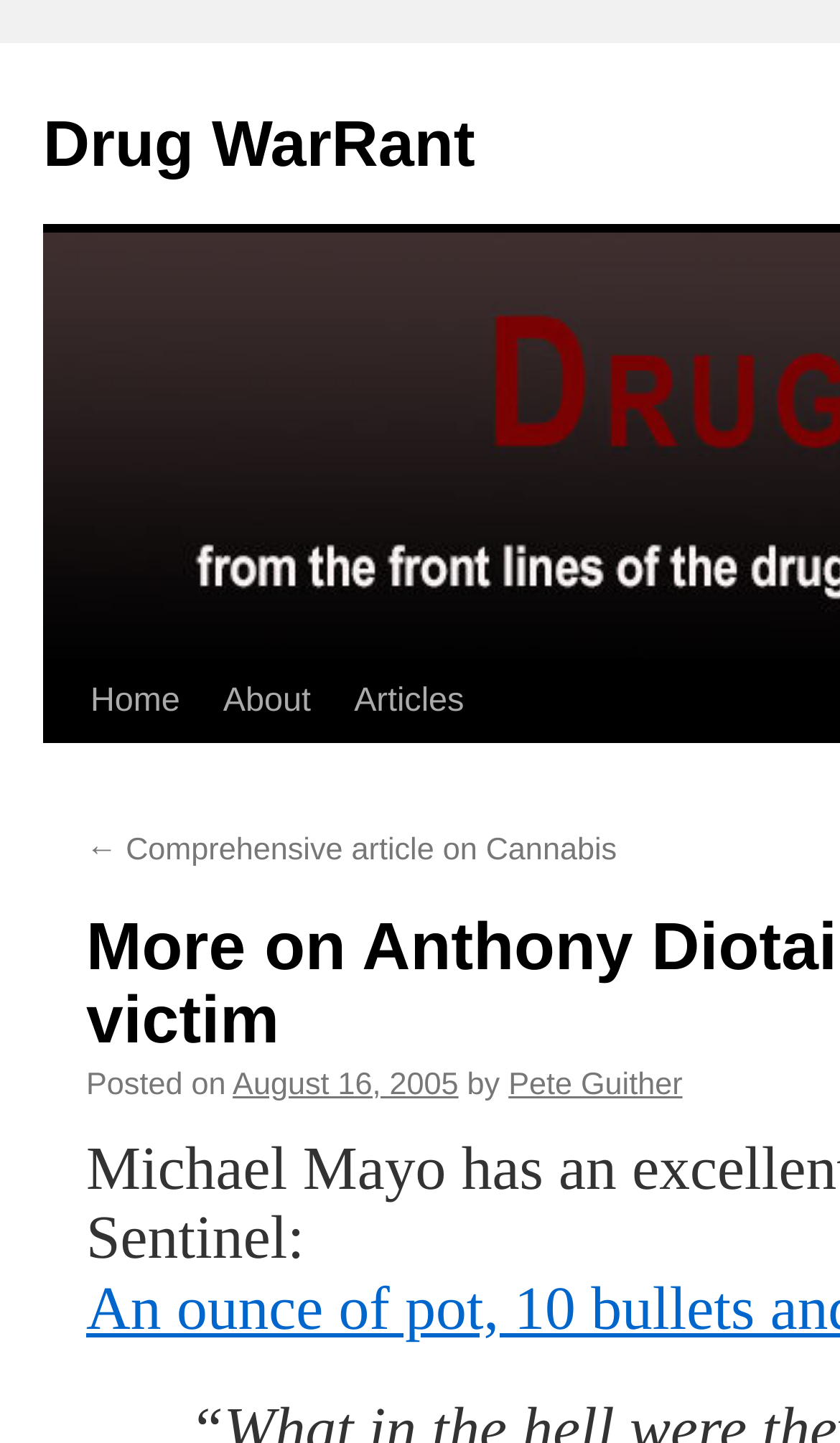Offer a meticulous description of the webpage's structure and content.

The webpage is about Anthony Diotaiuto, a drug war victim, and is part of the Drug WarRant website. At the top left, there is a link to the website's homepage, "Drug WarRant". Below it, there is a link to skip to the content. 

On the top right, there is a navigation menu with links to "Home", "About", and "Articles". The "Articles" link is followed by a sub-link to a previous article about Cannabis. 

Below the navigation menu, there is an article with a posting date of August 16, 2005, and an author named Pete Guither. The article's content is not explicitly described, but it is likely related to Anthony Diotaiuto and the drug war.